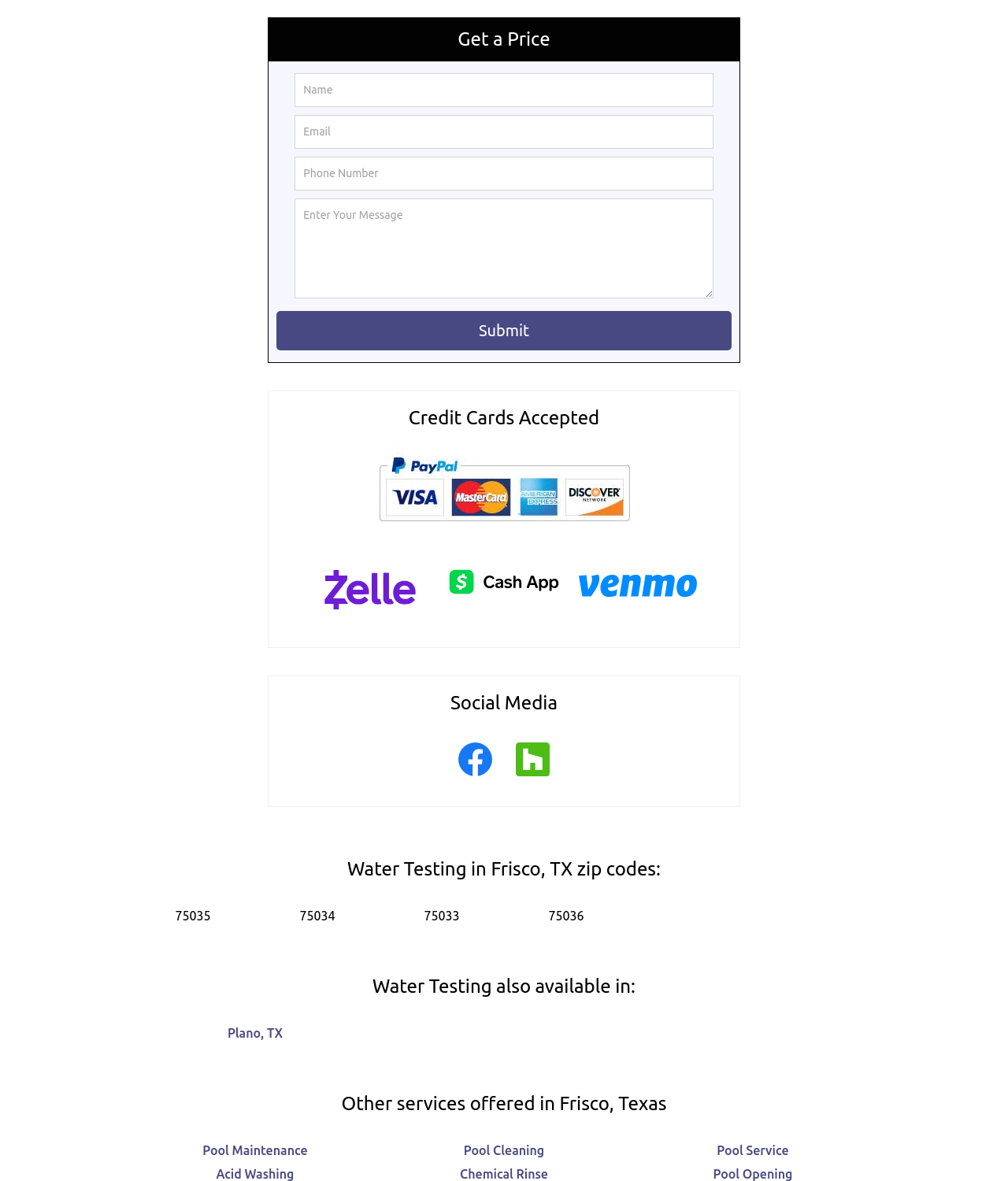Locate the bounding box coordinates of the area where you should click to accomplish the instruction: "Learn about Pool Maintenance".

[0.201, 0.968, 0.305, 0.98]